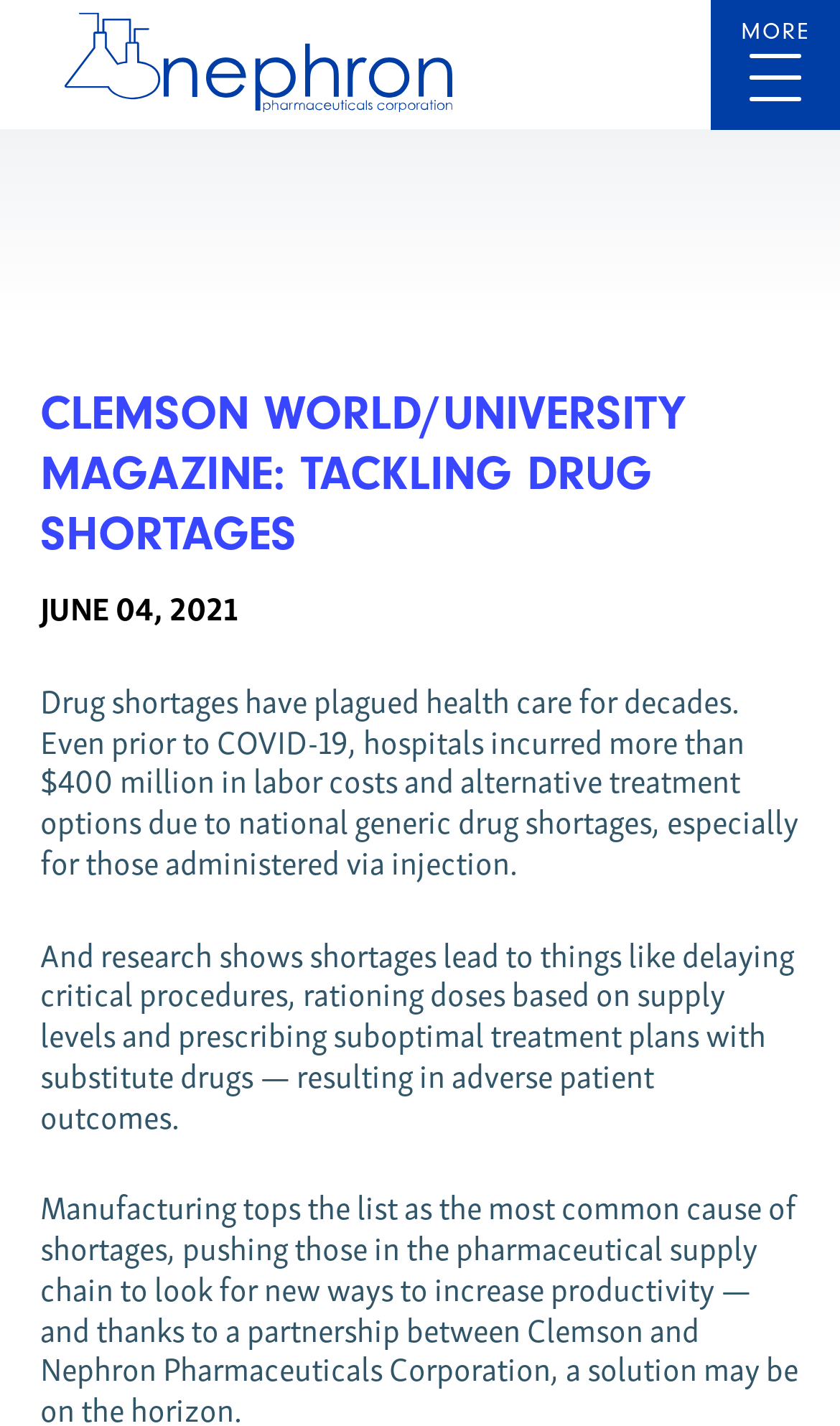Produce an extensive caption that describes everything on the webpage.

The webpage appears to be an article from Clemson World/University Magazine, focusing on the topic of drug shortages in healthcare. At the top left of the page, there is a link to the "Home" page of Nephron Pharmaceuticals. To the right of this link, there is a "see more menu items" link, which contains the text "MORE" when expanded.

Below these links, the main content of the article begins. The title of the article, "CLEMSON WORLD/UNIVERSITY MAGAZINE: TACKLING DRUG SHORTAGES", is prominently displayed in a heading. The date "JUNE 04, 2021" is written below the title.

The article then dives into the issue of drug shortages, explaining that they have been a problem in healthcare for decades, even before the COVID-19 pandemic. The text describes the significant financial burden of these shortages on hospitals, as well as the negative impact on patient care, including delayed procedures, rationed doses, and suboptimal treatment plans.